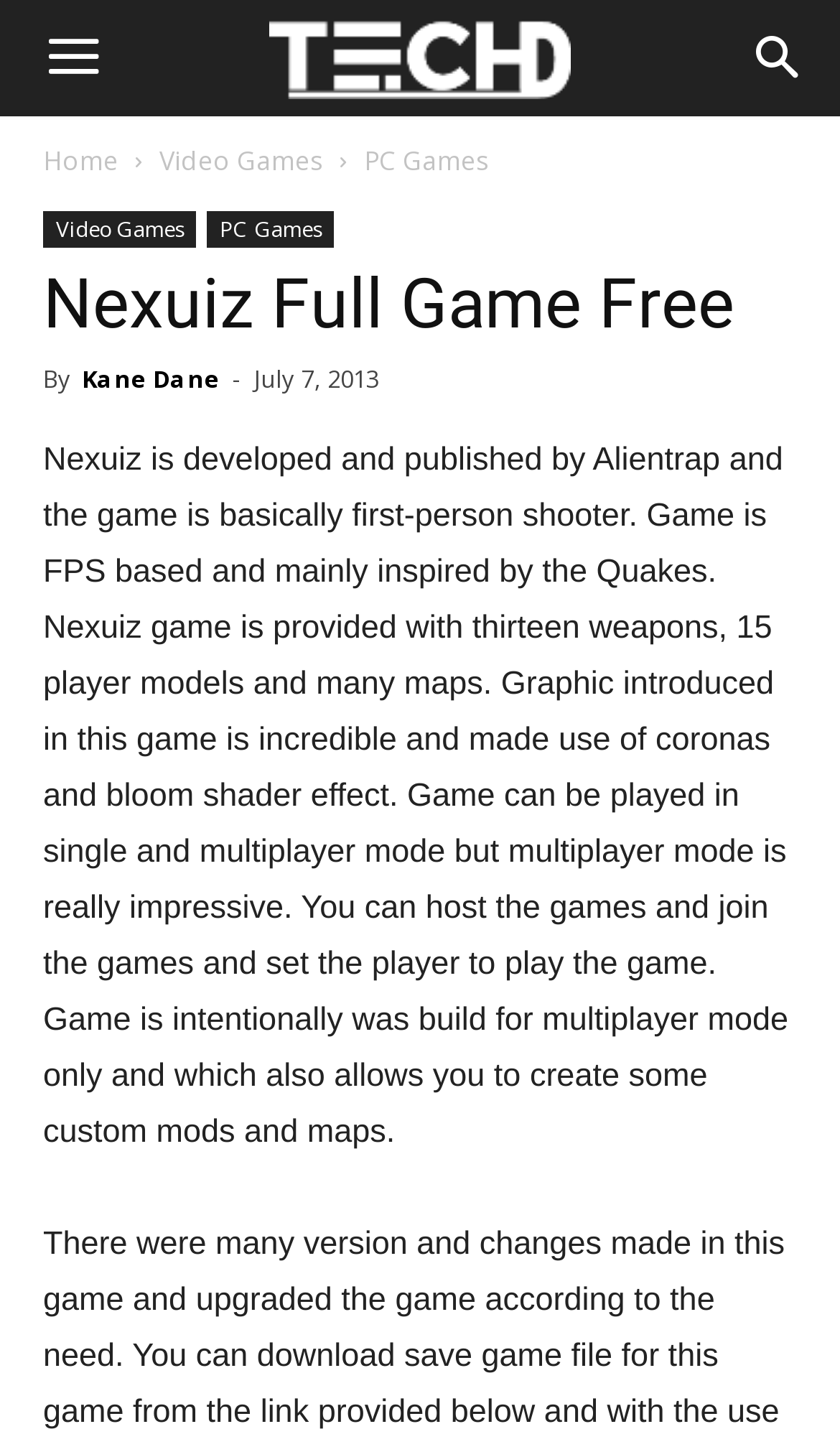Please answer the following question using a single word or phrase: 
How many player models are available in Nexuiz?

15